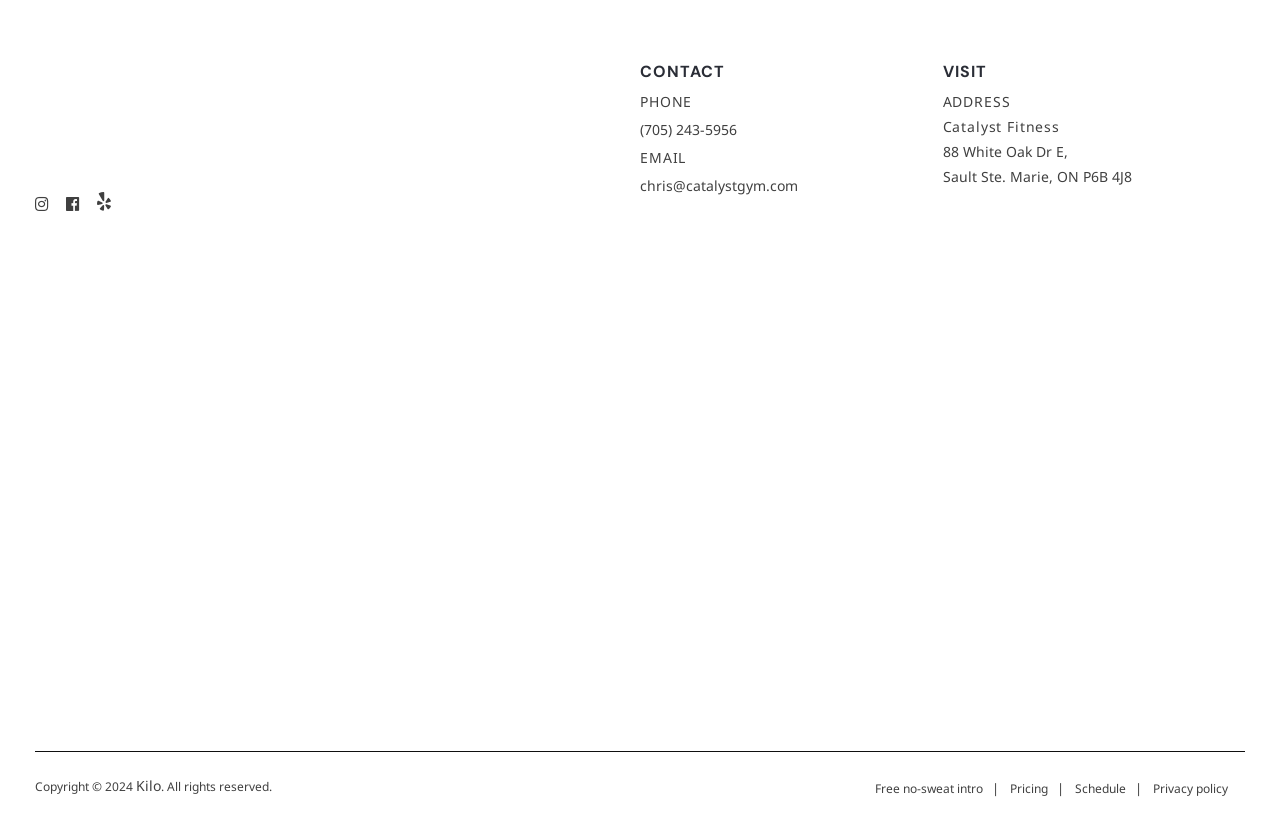Determine the bounding box of the UI component based on this description: "alt="Catalyst Fitness logo"". The bounding box coordinates should be four float values between 0 and 1, i.e., [left, top, right, bottom].

[0.027, 0.1, 0.152, 0.123]